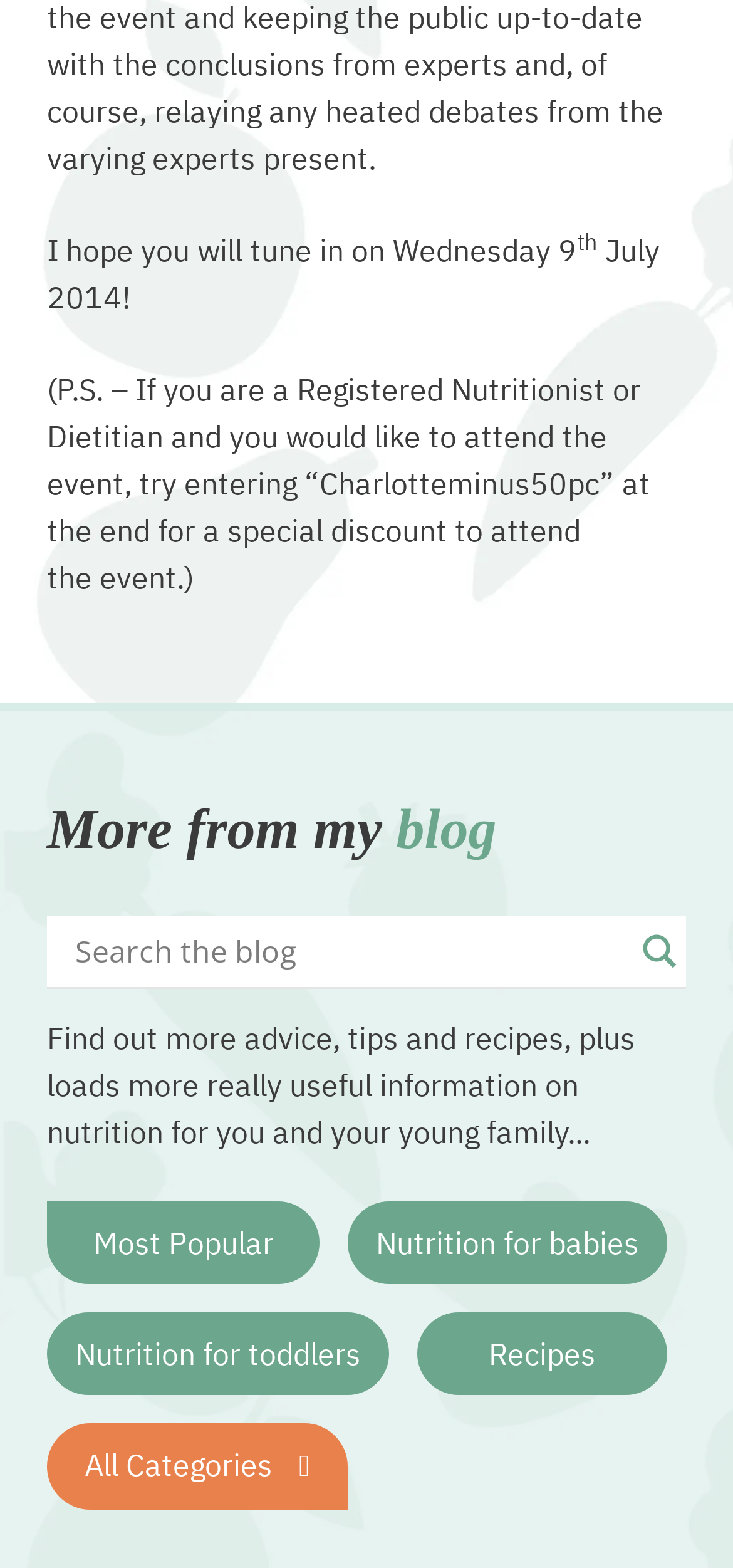Please use the details from the image to answer the following question comprehensively:
What is the discount code mentioned on the webpage?

The webpage mentions a discount code 'Charlotteminus50pc' that Registered Nutritionists or Dietitians can use to attend an event at a discounted rate.